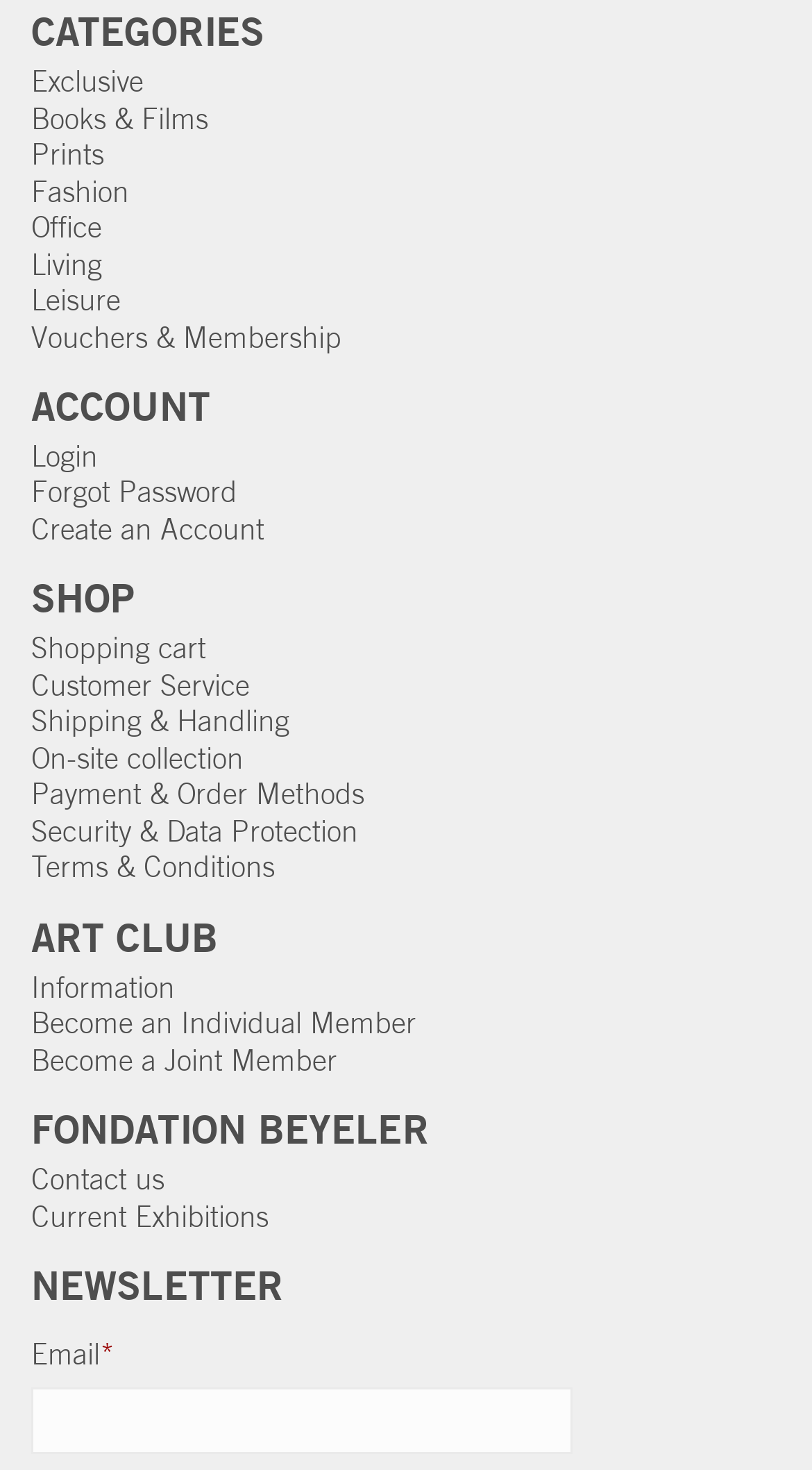How many headings are there on the webpage?
Use the image to answer the question with a single word or phrase.

5